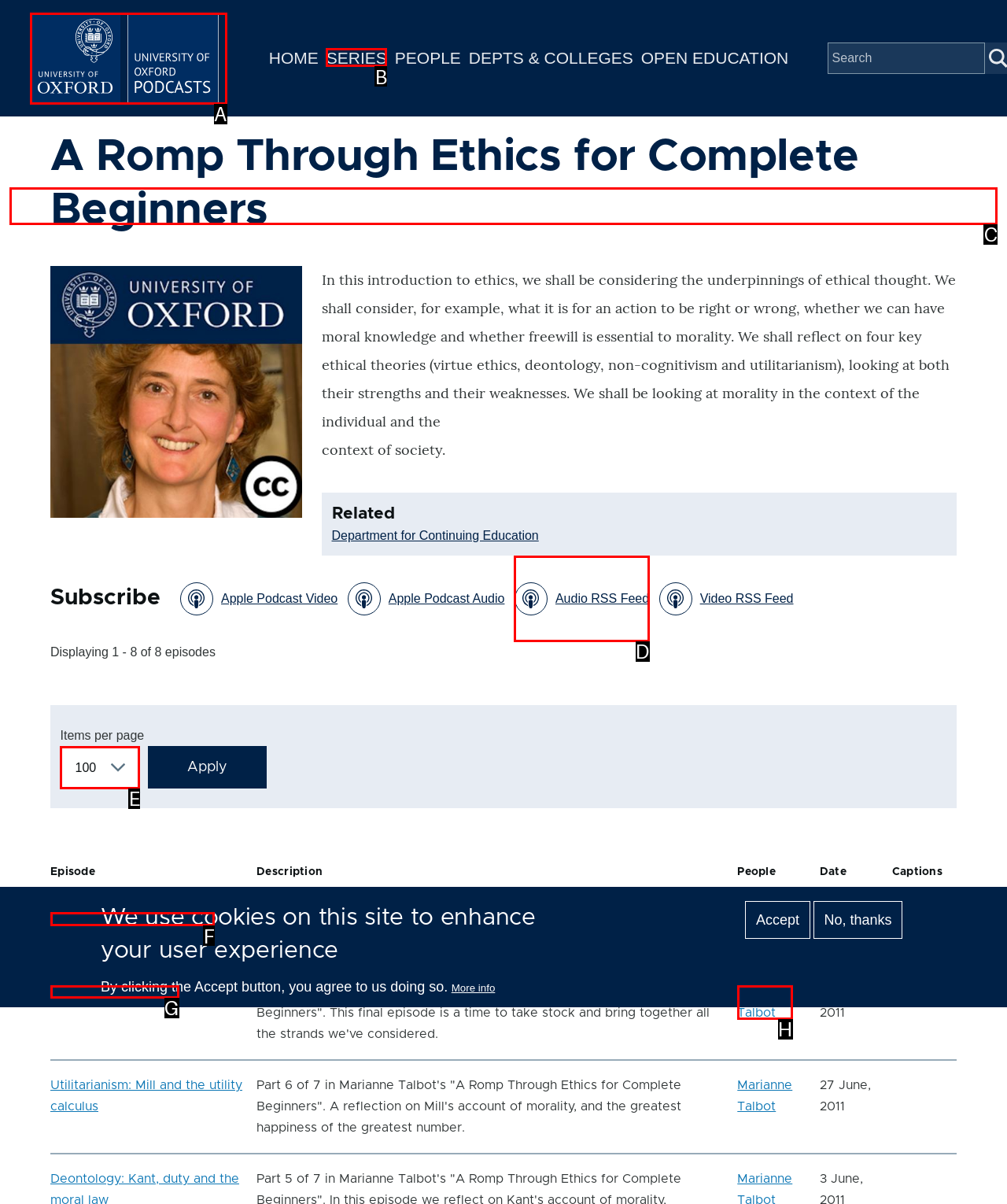Tell me which UI element to click to fulfill the given task: Click the 'Further reading and more...' link. Respond with the letter of the correct option directly.

F